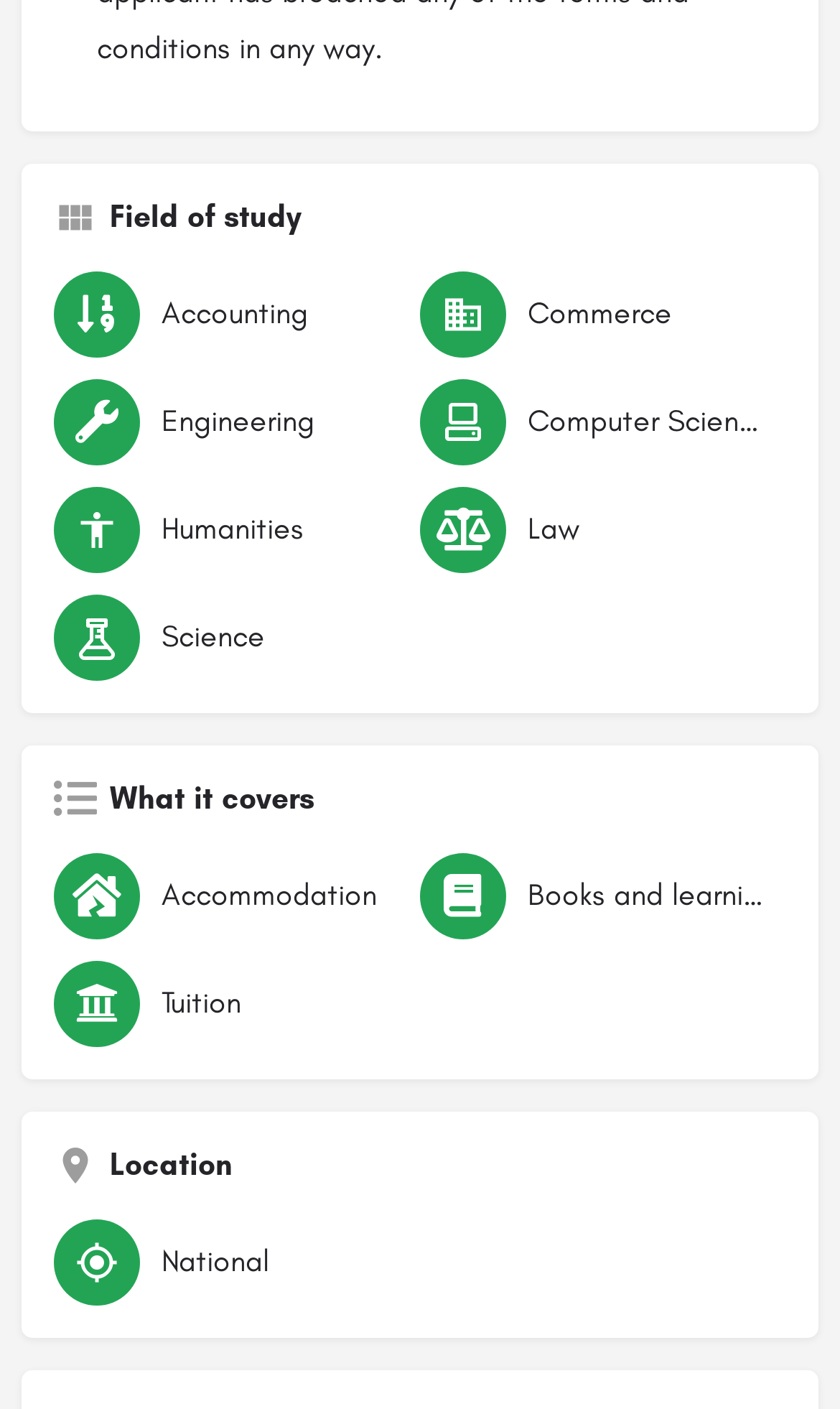What is the field of study related to computers?
Look at the screenshot and give a one-word or phrase answer.

Computer Science & I.T